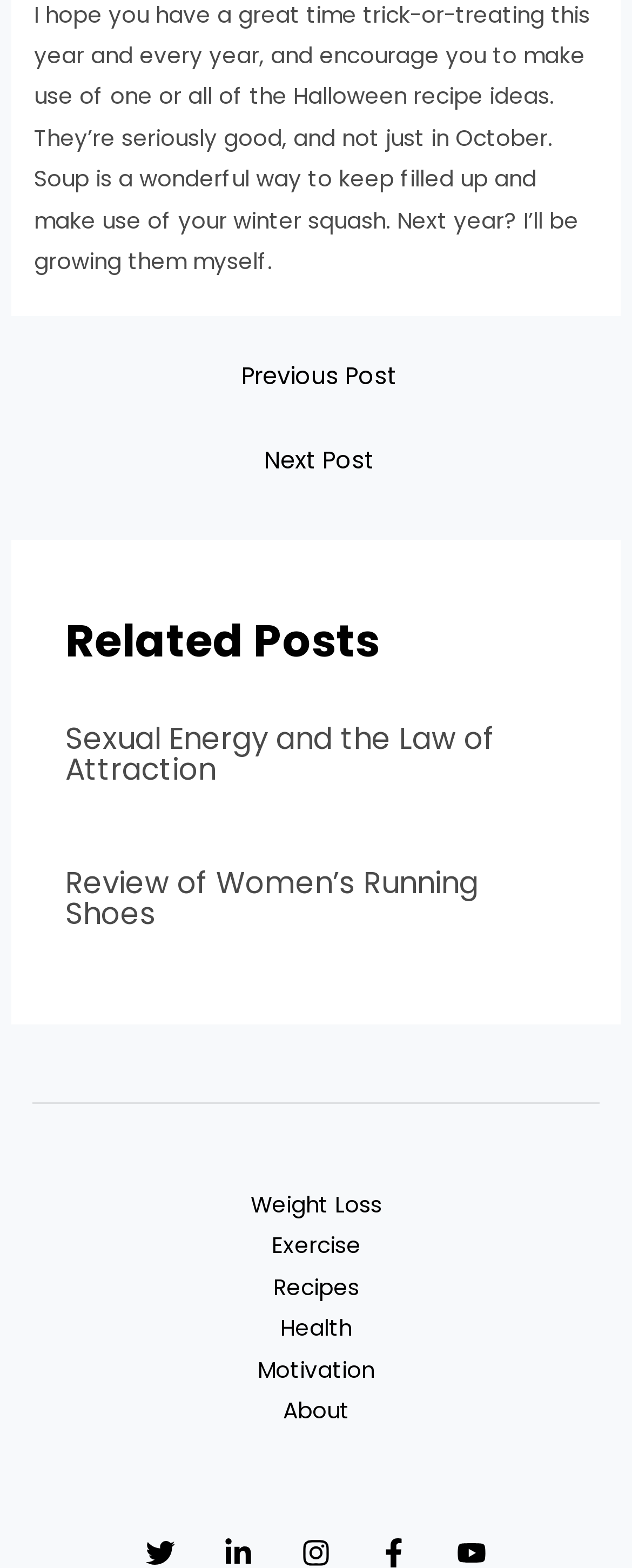Specify the bounding box coordinates of the area to click in order to follow the given instruction: "follow on Twitter."

[0.231, 0.981, 0.277, 0.999]